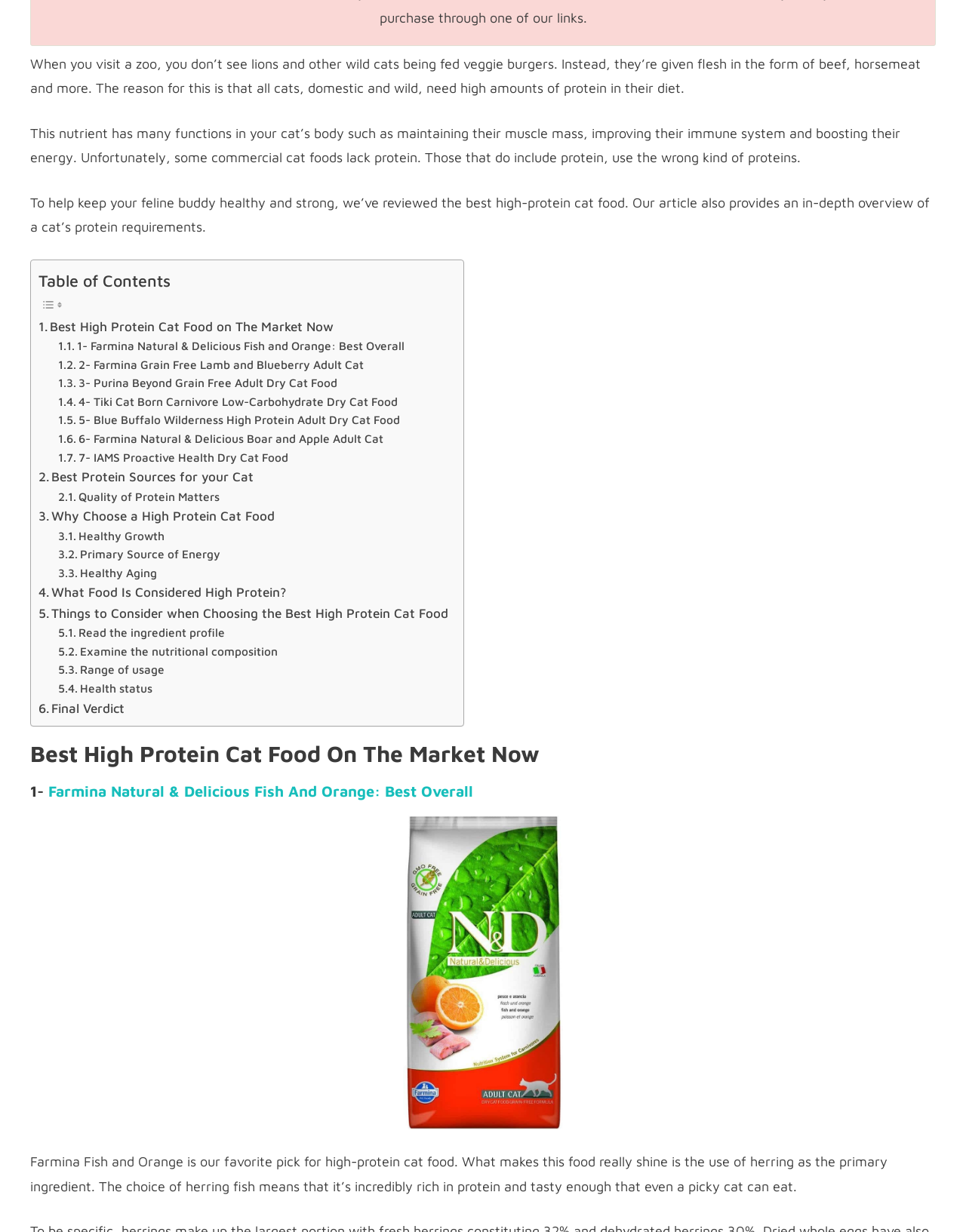Provide a short, one-word or phrase answer to the question below:
How many sections are there in the 'Table of Contents'?

11